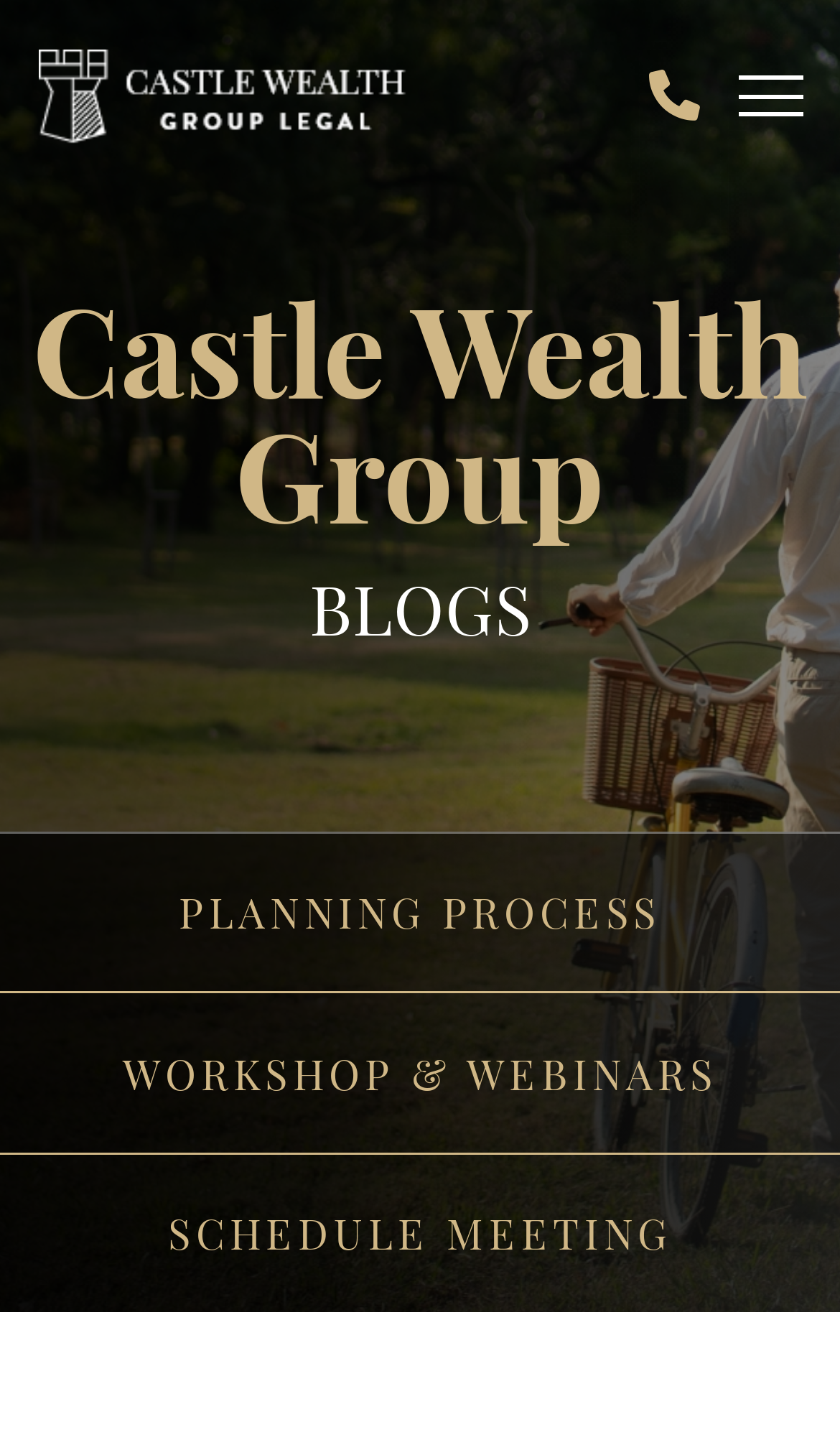What is the text of the first link?
Using the image as a reference, give a one-word or short phrase answer.

Castle Wealth Group